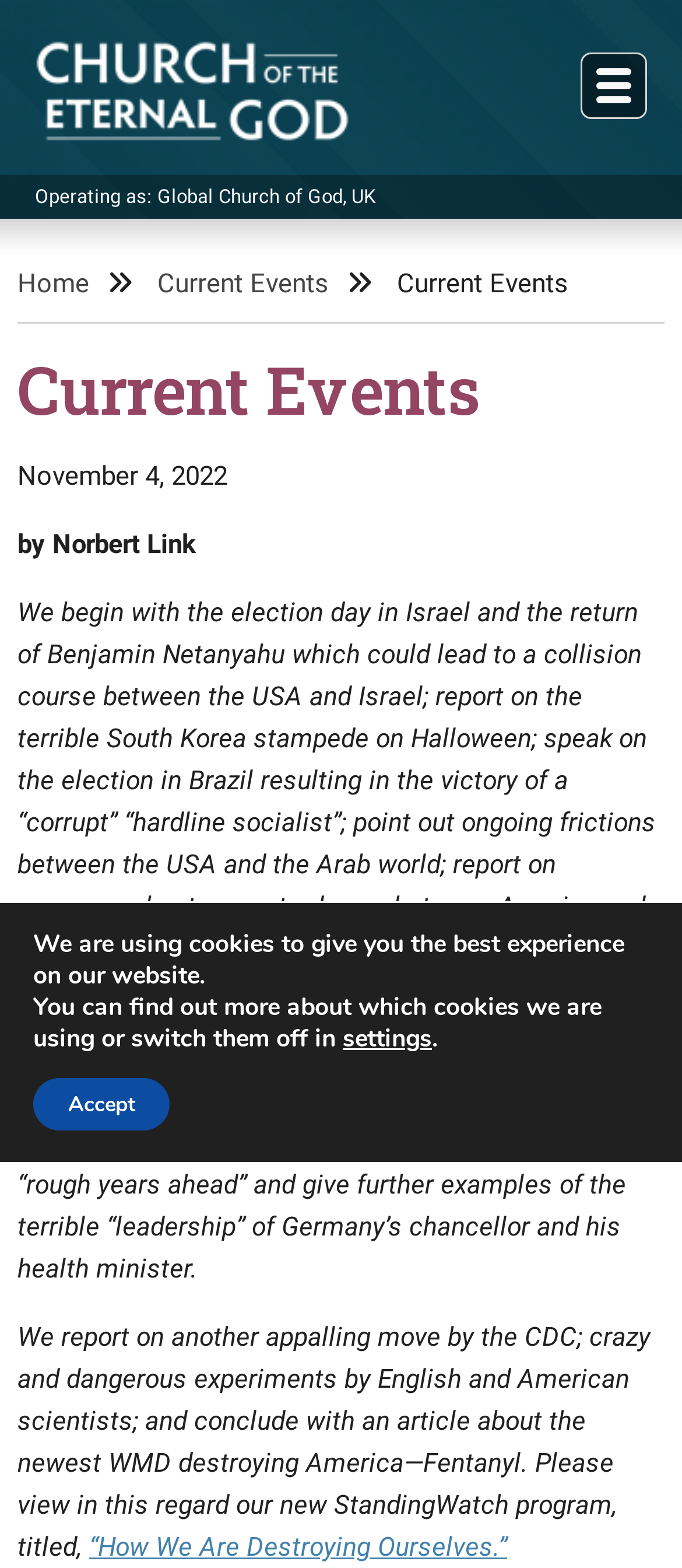Identify the bounding box coordinates of the region I need to click to complete this instruction: "Go to 'STANDINGWATCH'".

[0.0, 0.221, 0.326, 0.266]